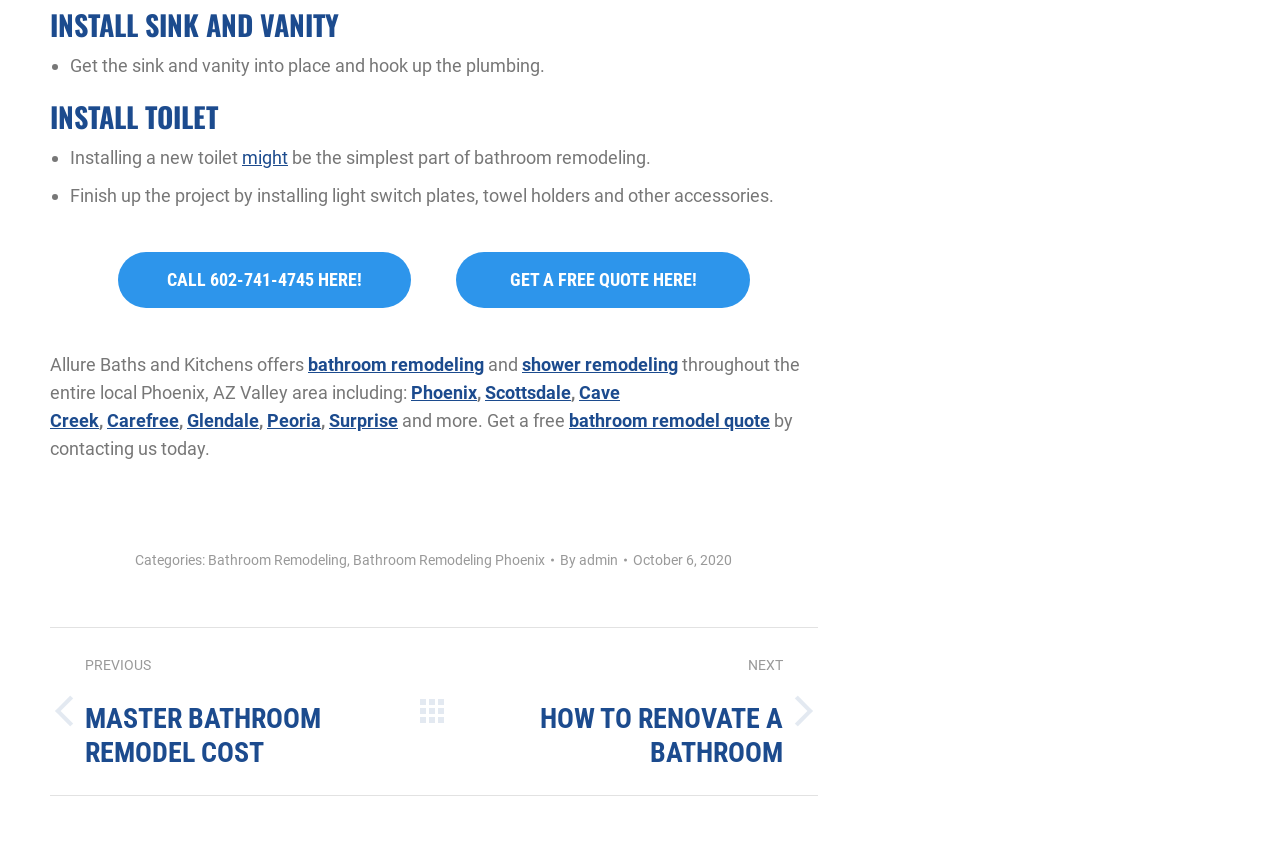What is the purpose of the 'CALL 602-741-4745 HERE!' link?
Please use the visual content to give a single word or phrase answer.

To contact the company